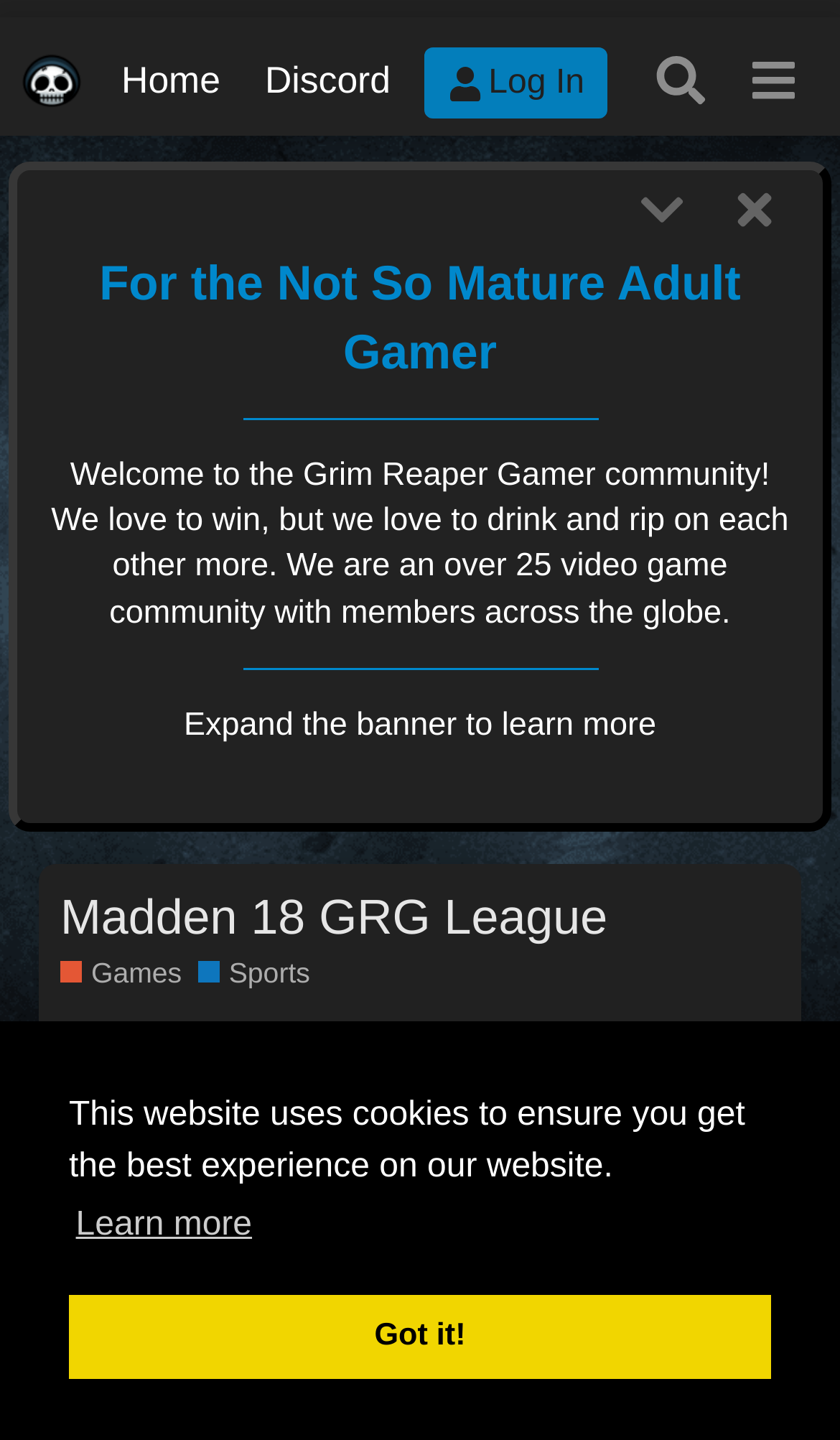Can you find and provide the title of the webpage?

Madden 18 GRG League